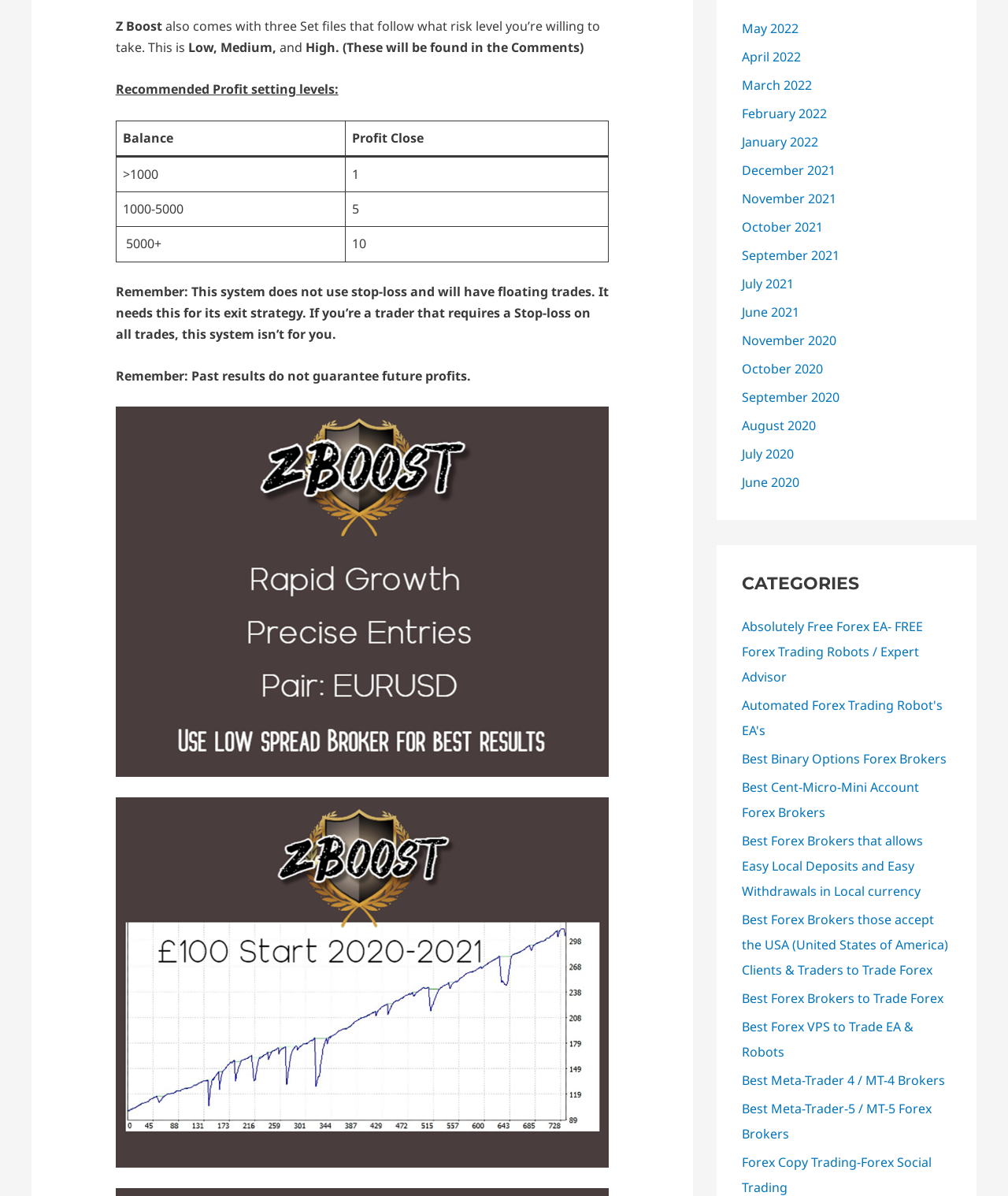Locate the bounding box coordinates of the area to click to fulfill this instruction: "Click on Archives". The bounding box should be presented as four float numbers between 0 and 1, in the order [left, top, right, bottom].

[0.736, 0.013, 0.944, 0.414]